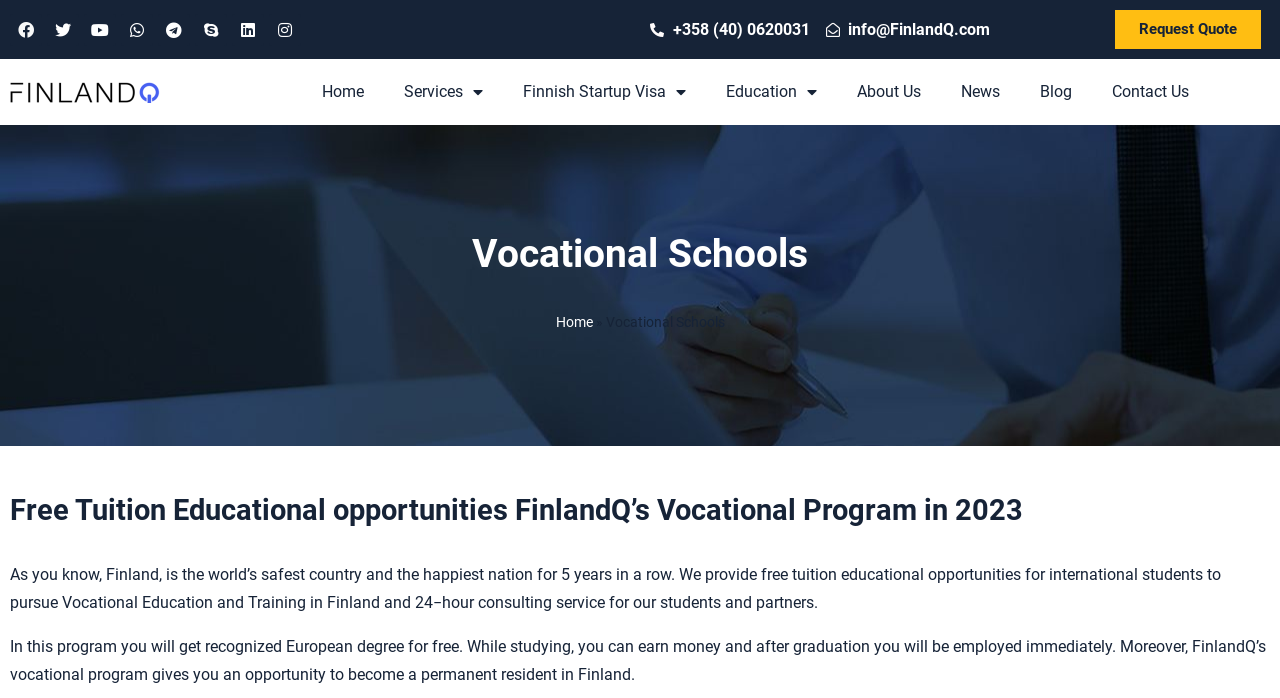Please determine the bounding box coordinates of the section I need to click to accomplish this instruction: "Click on Request Quote".

[0.871, 0.014, 0.985, 0.07]